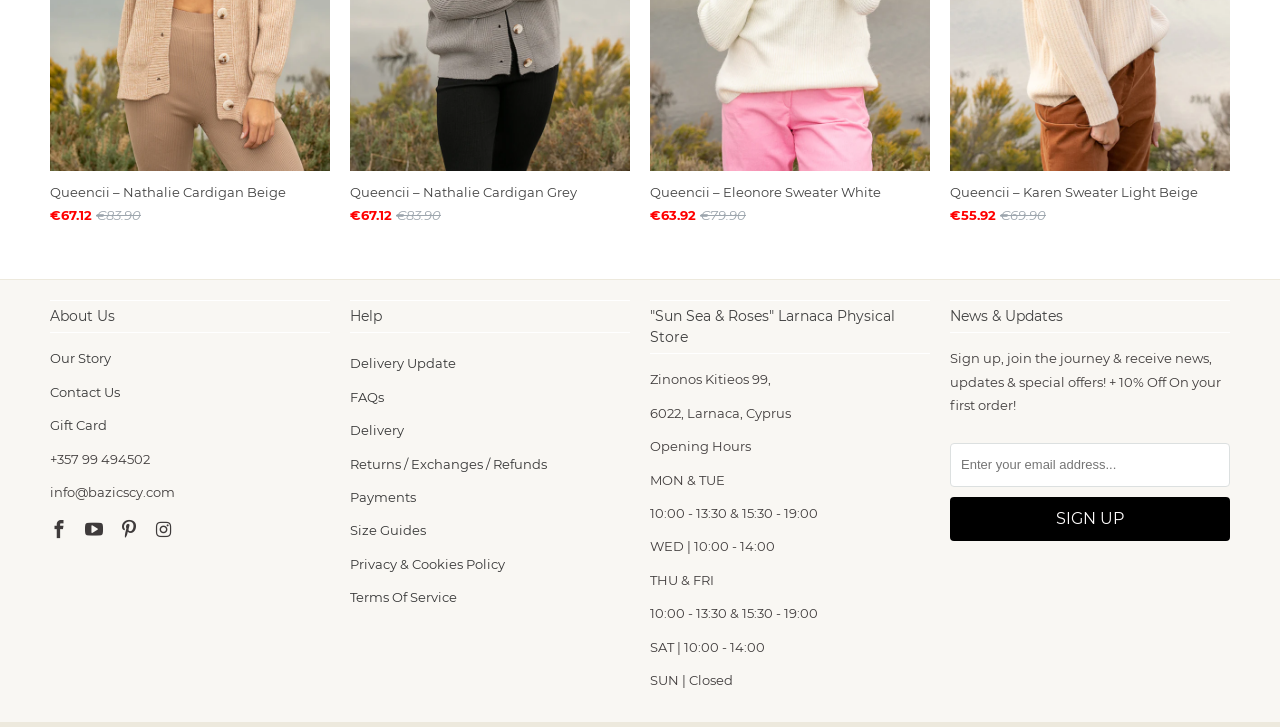Locate the bounding box coordinates of the area you need to click to fulfill this instruction: 'Click on 'Contact Us''. The coordinates must be in the form of four float numbers ranging from 0 to 1: [left, top, right, bottom].

[0.039, 0.528, 0.094, 0.55]